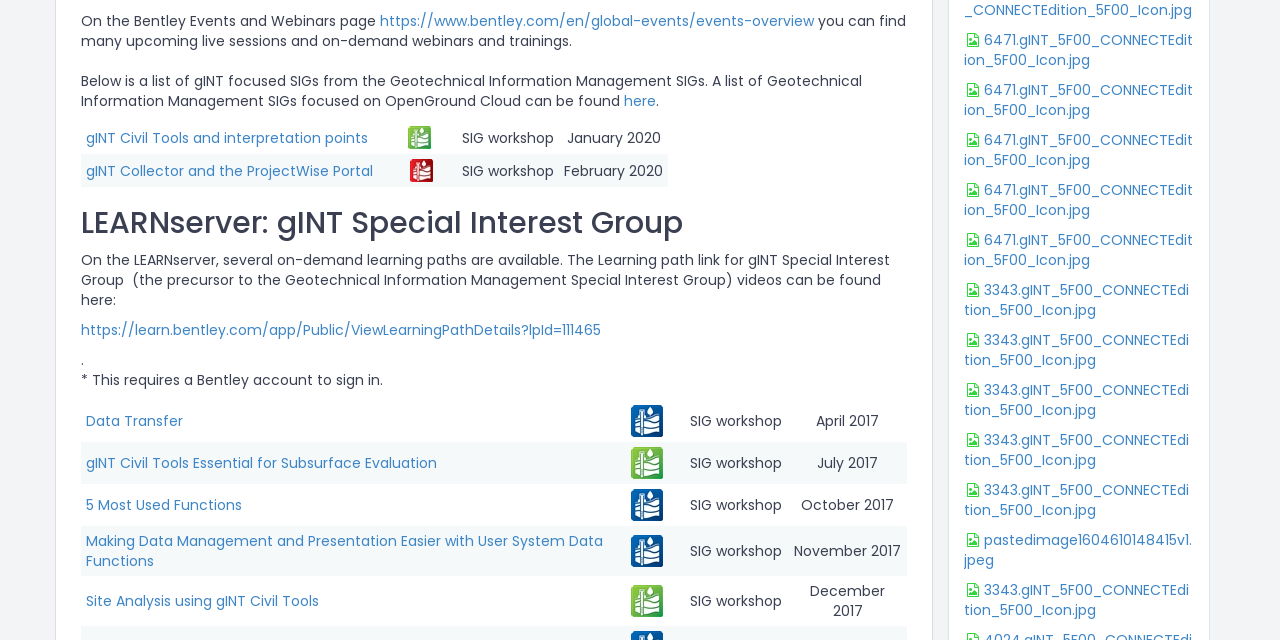Given the element description alt="gINT Collector", identify the bounding box coordinates for the UI element on the webpage screenshot. The format should be (top-left x, top-left y, bottom-right x, bottom-right y), with values between 0 and 1.

[0.32, 0.248, 0.338, 0.284]